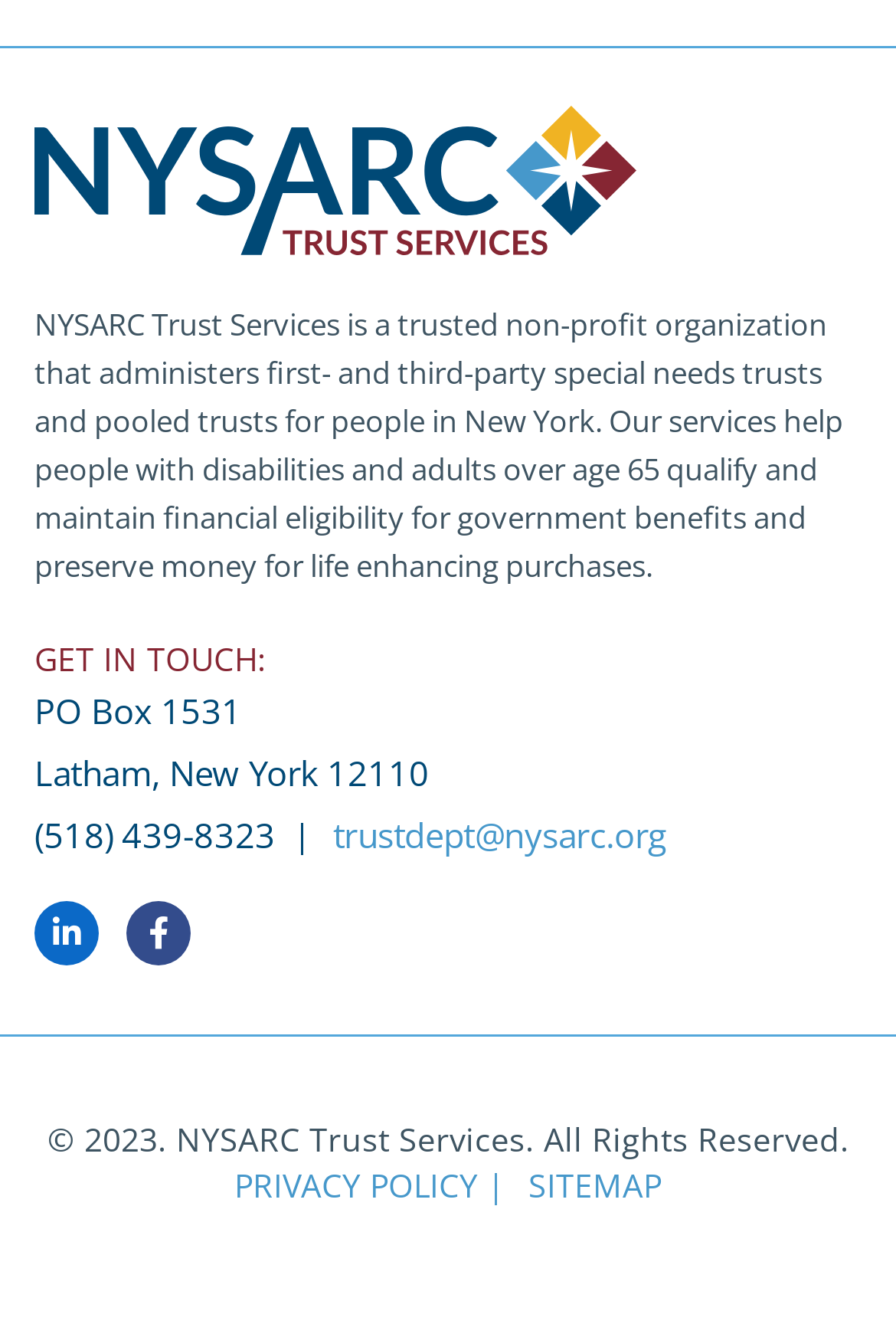Find the bounding box coordinates for the element described here: "(518) 439-8323".

[0.038, 0.608, 0.307, 0.655]